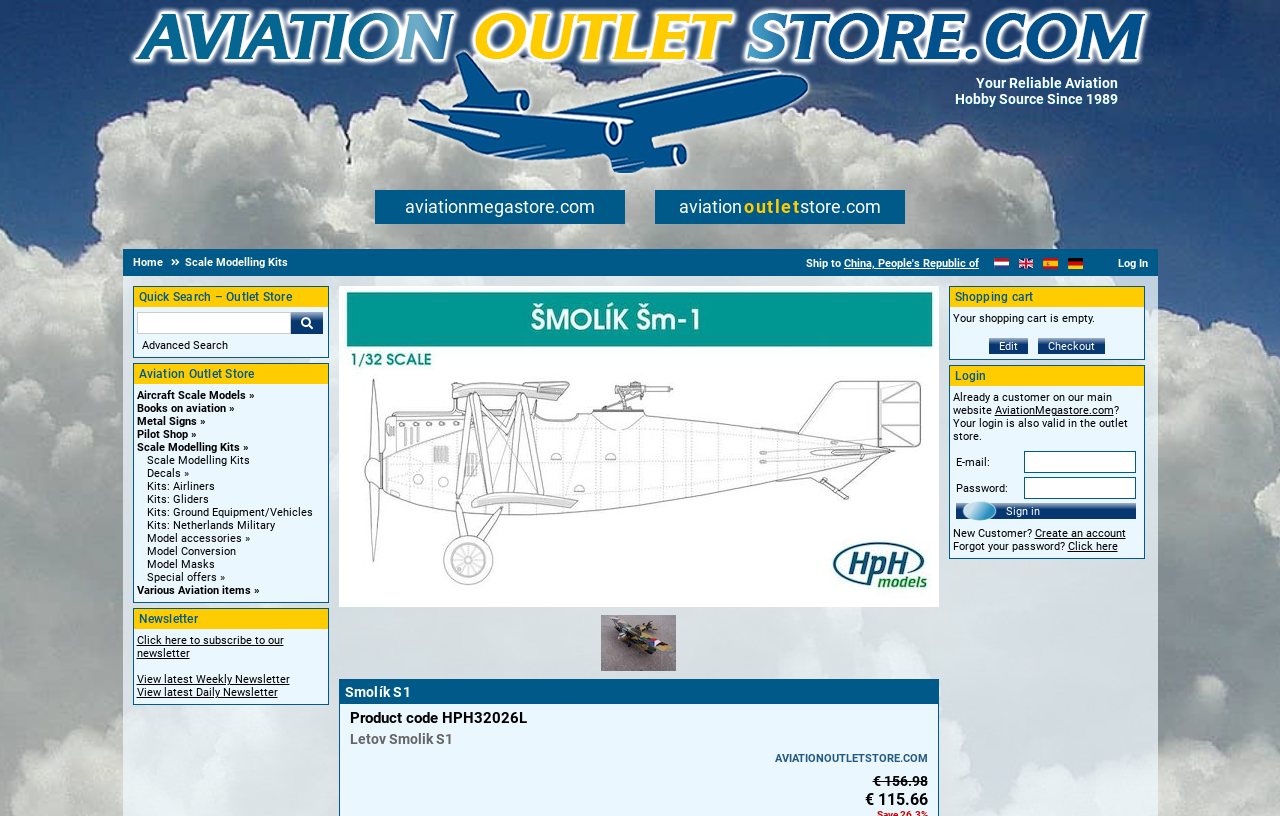Please identify the bounding box coordinates of the element's region that I should click in order to complete the following instruction: "Edit shopping cart". The bounding box coordinates consist of four float numbers between 0 and 1, i.e., [left, top, right, bottom].

[0.772, 0.414, 0.803, 0.434]